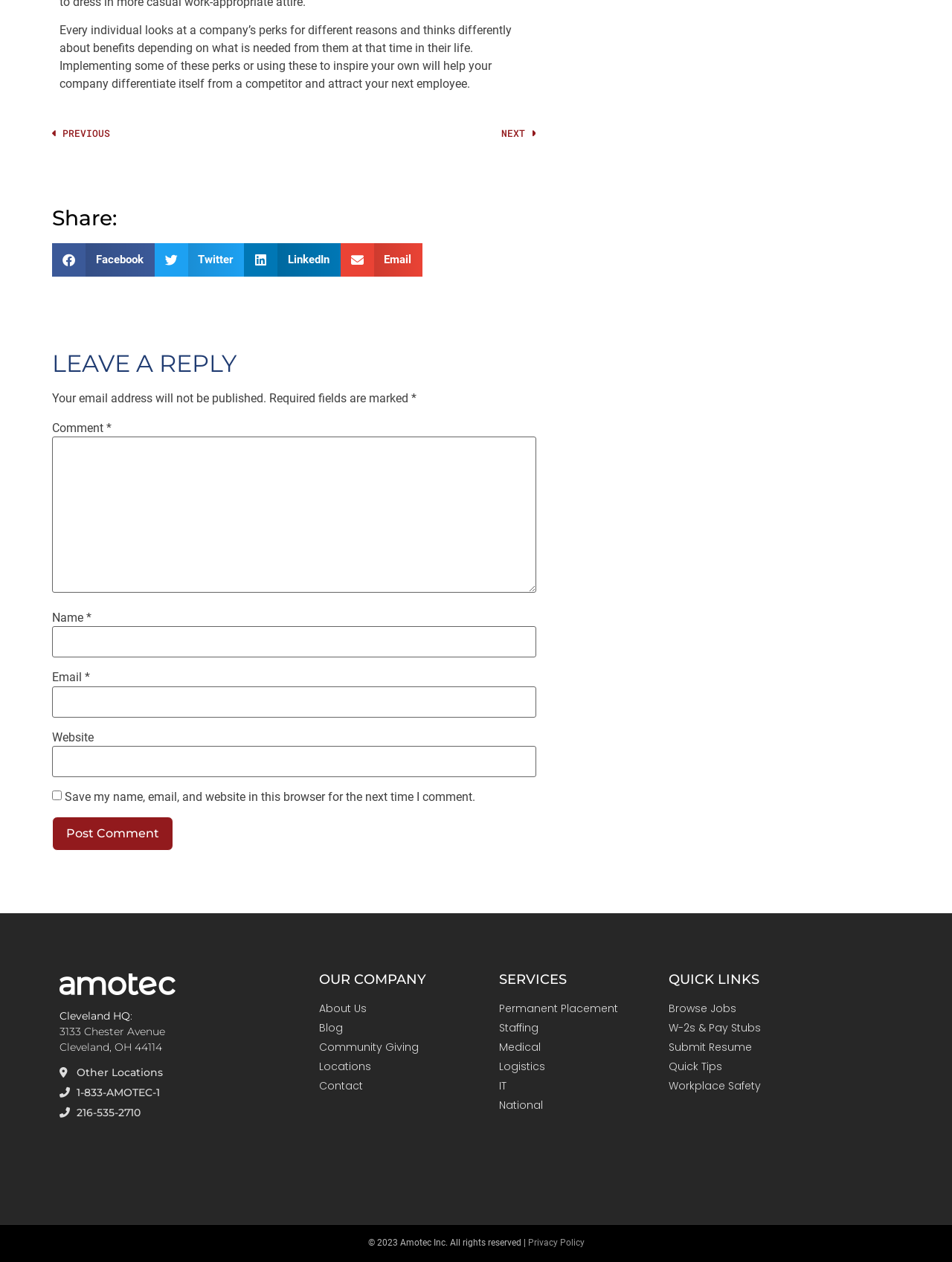What is the name of the company?
Offer a detailed and exhaustive answer to the question.

The name of the company is Amotec, as indicated by the image 'amotec-logo-black-white' and the static text 'Cleveland HQ' and 'Amotec Inc.'